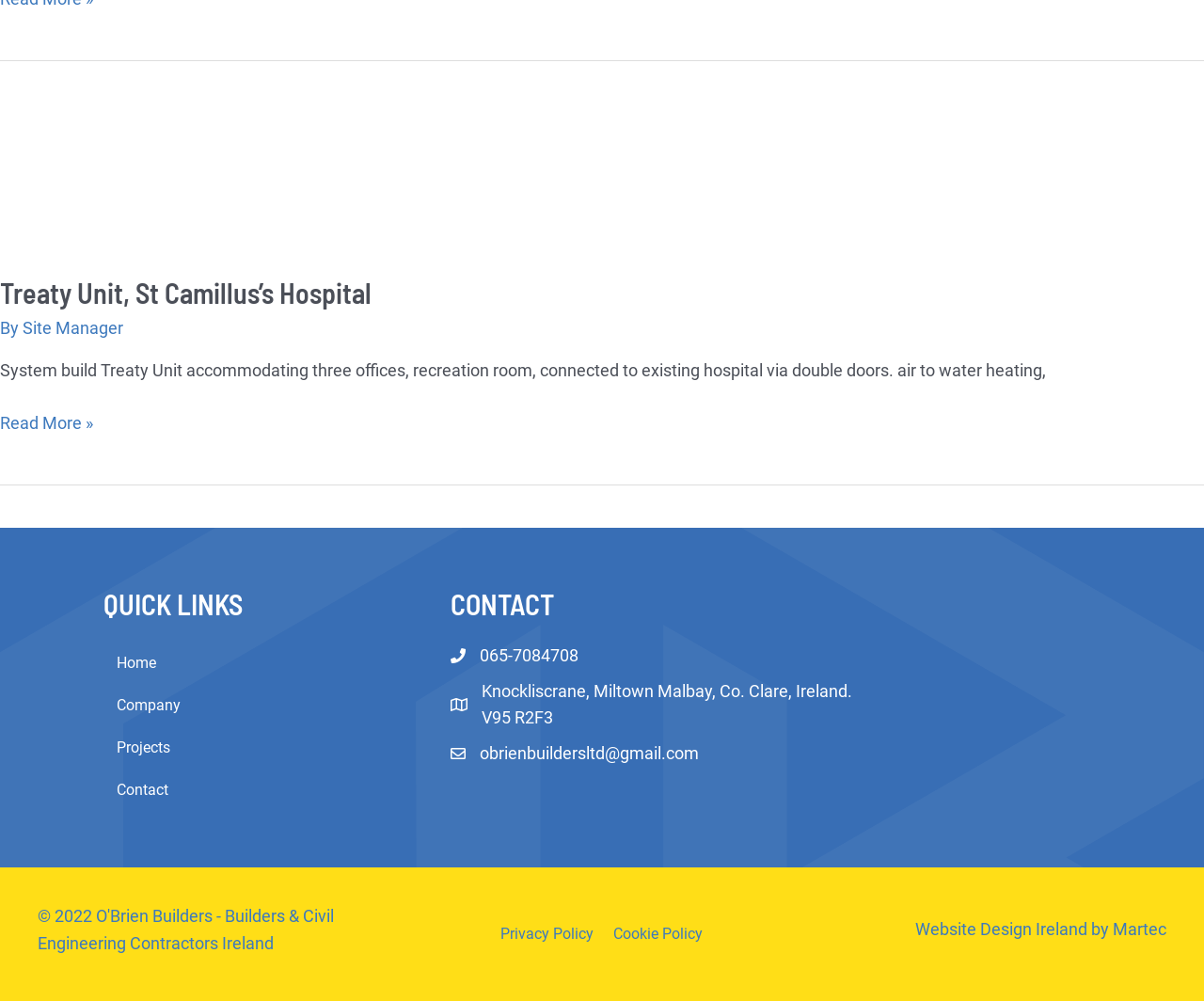Please mark the clickable region by giving the bounding box coordinates needed to complete this instruction: "Read more about the Treaty Unit".

[0.0, 0.41, 0.077, 0.437]